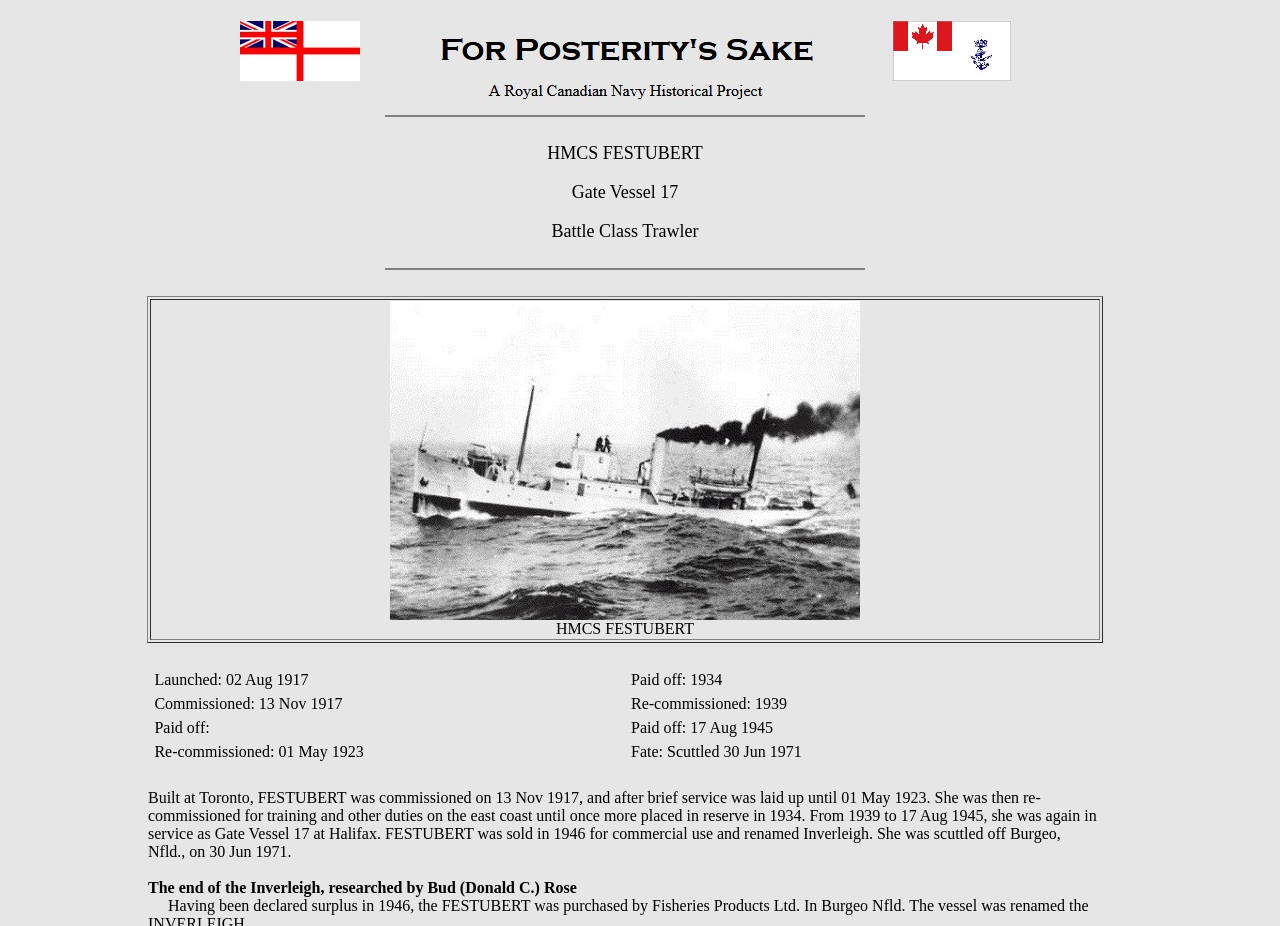What was the ship renamed to after being sold in 1946?
Look at the image and respond with a one-word or short-phrase answer.

Inverleigh